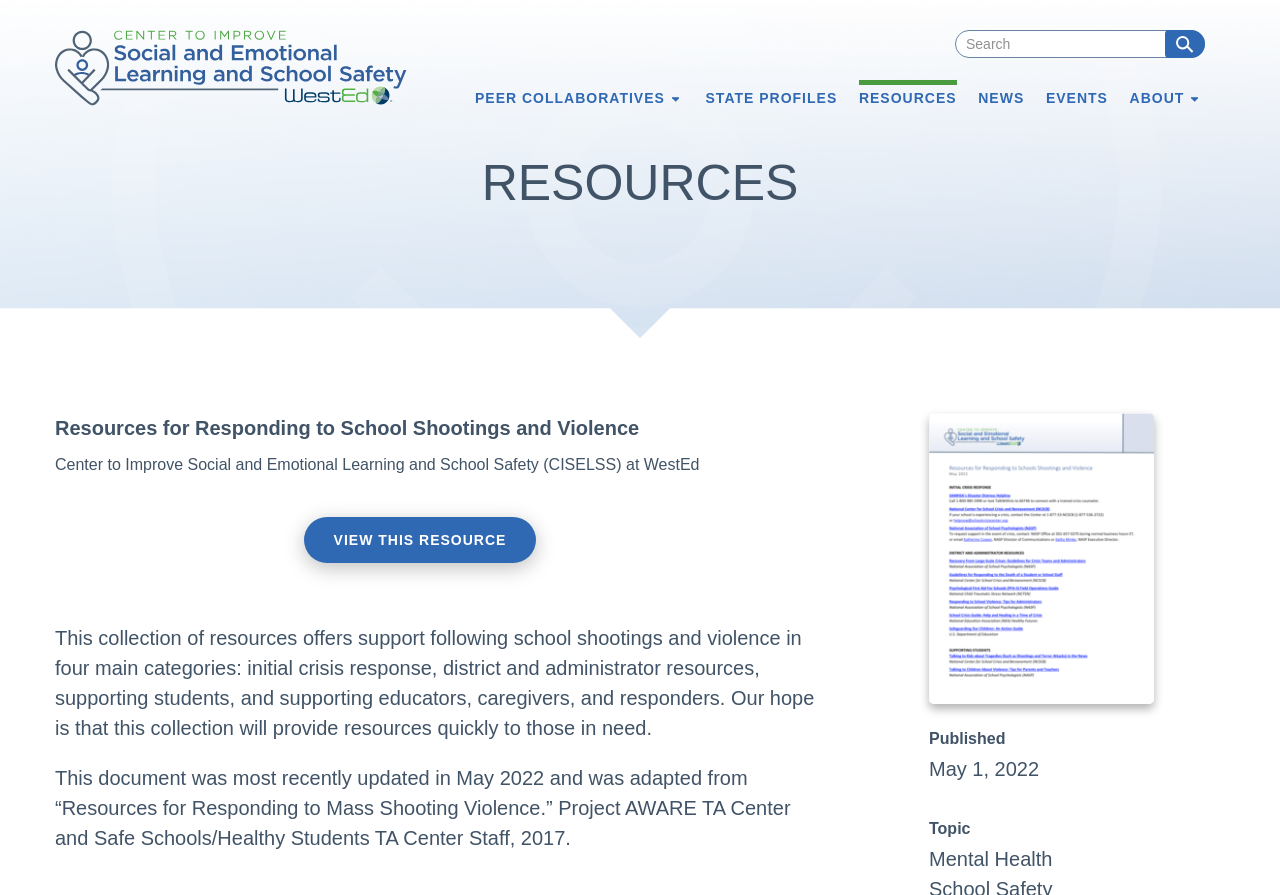Explain the webpage in detail.

This webpage is dedicated to providing resources for responding to school shootings and violence. At the top left corner, there are three "Skip to" links, allowing users to navigate to primary navigation, main content, or footer. Next to these links, the website's title "SEL Center" is displayed.

On the top right side, a search bar is located, accompanied by a "Go" button. Below the search bar, a main navigation menu is situated, featuring links to "PEER COLLABORATIVES", "STATE PROFILES", "RESOURCES", "NEWS", "EVENTS", and "ABOUT".

The main content of the webpage is divided into sections. The first section is headed by "RESOURCES" and features a subheading "Resources for Responding to School Shootings and Violence". Below this, there is a link to "VIEW THIS RESOURCE". A descriptive paragraph explains that the collection of resources offers support in four main categories following school shootings and violence. 

Further down, there is a note stating that the document was last updated in May 2022 and was adapted from another resource. The webpage also displays the publication date, "May 1, 2022", and categorizes the topic as "Mental Health".